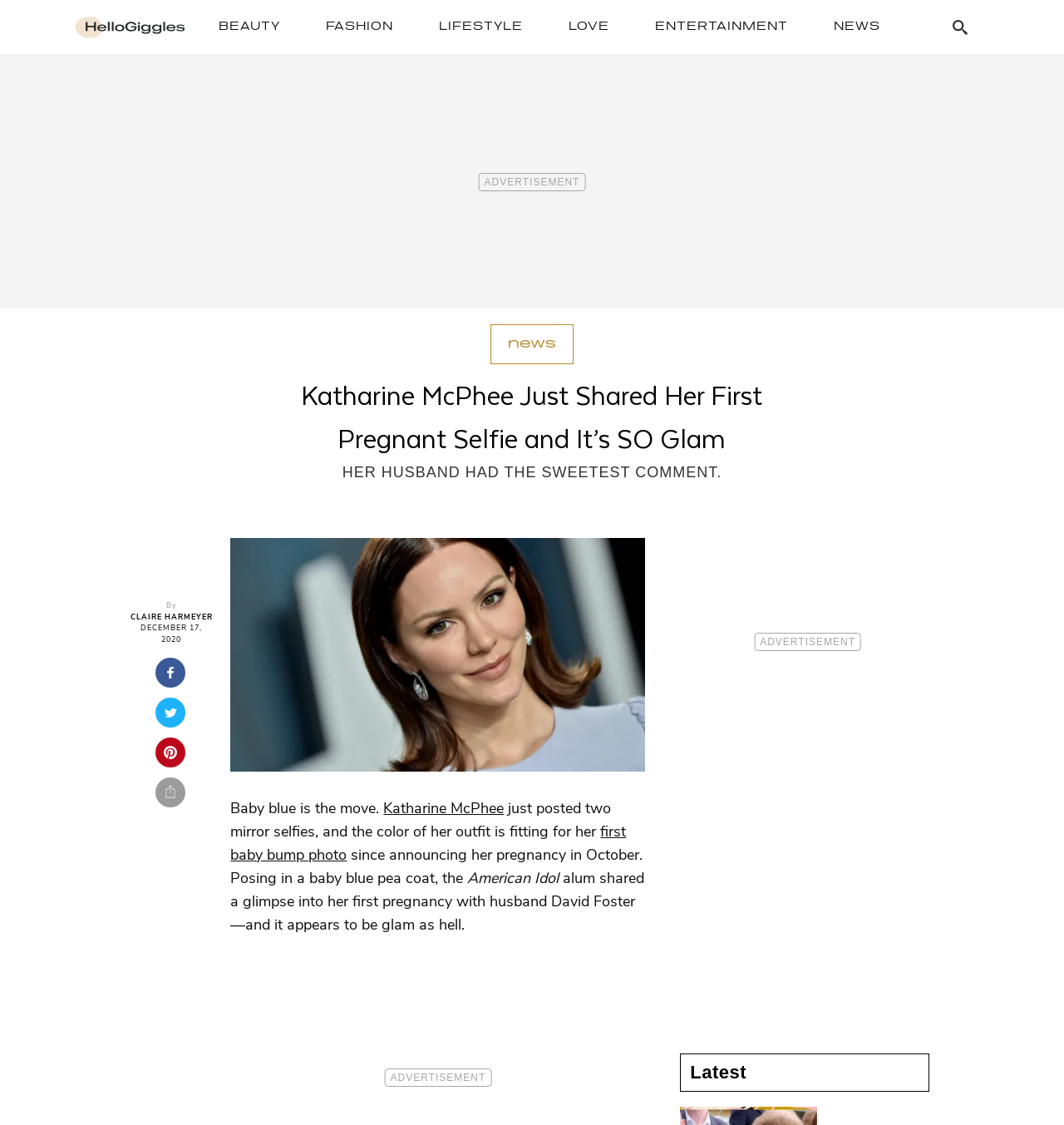Determine the bounding box of the UI element mentioned here: "Katharine McPhee". The coordinates must be in the format [left, top, right, bottom] with values ranging from 0 to 1.

[0.36, 0.709, 0.474, 0.727]